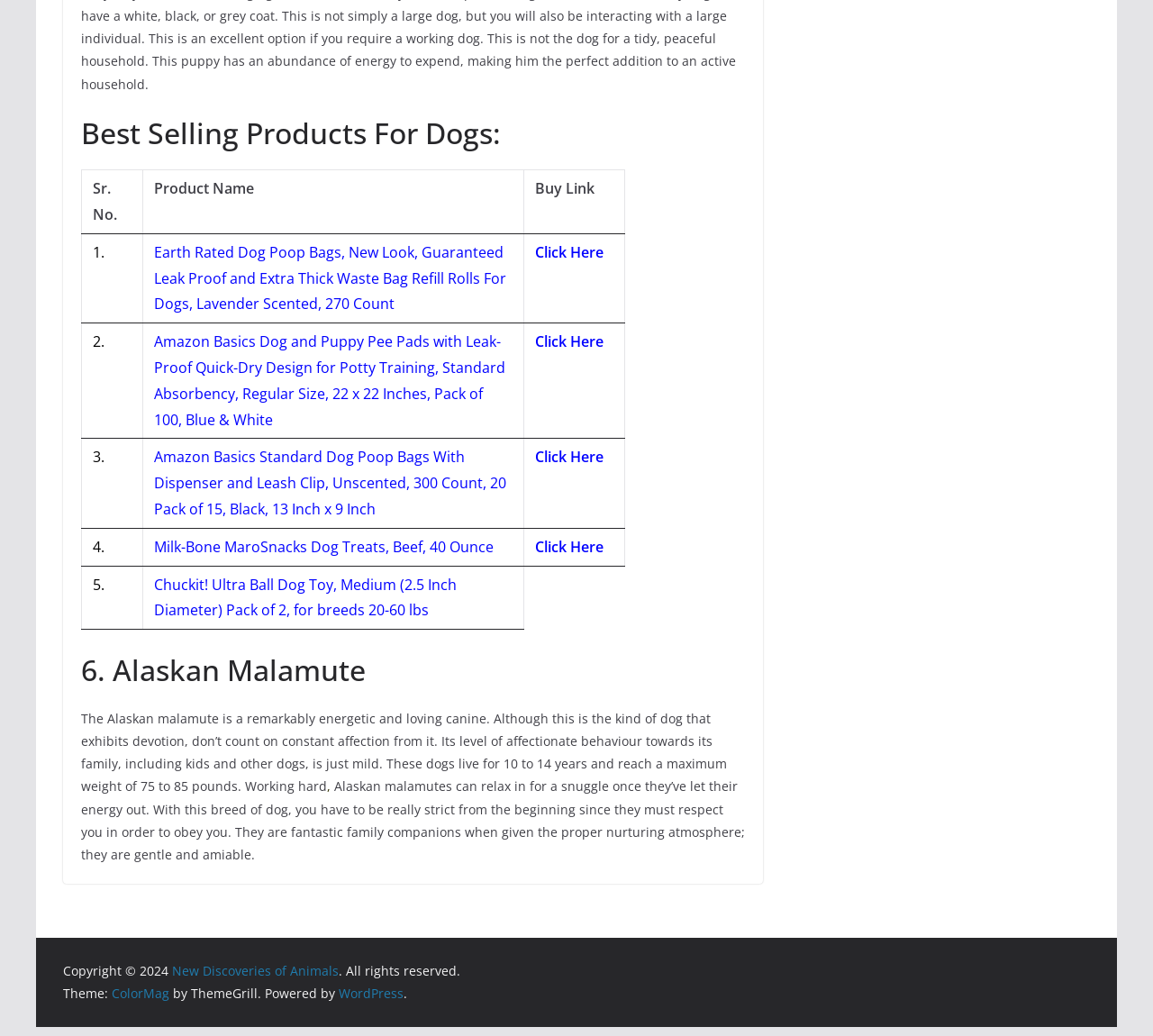Provide your answer to the question using just one word or phrase: What is the breed of dog described in the text?

Alaskan Malamute